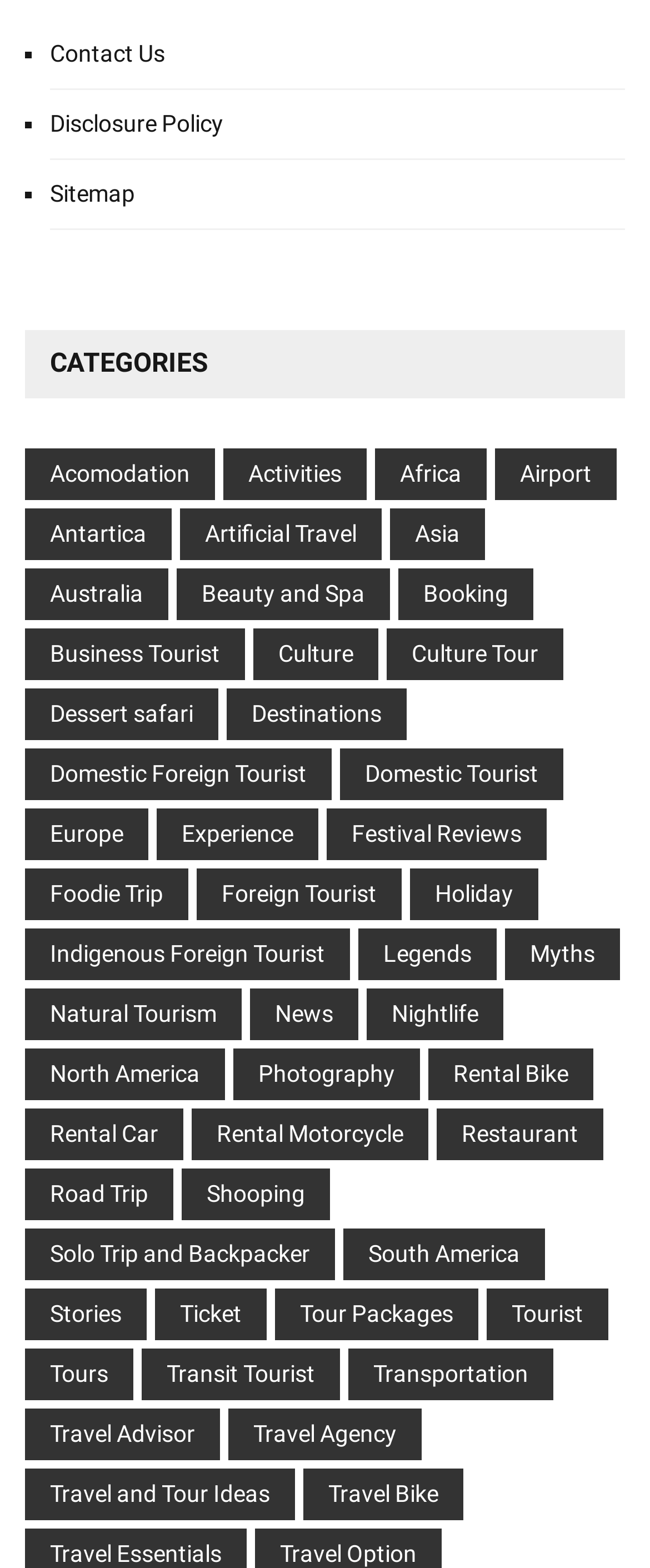How many list markers are there?
Please provide a single word or phrase based on the screenshot.

3